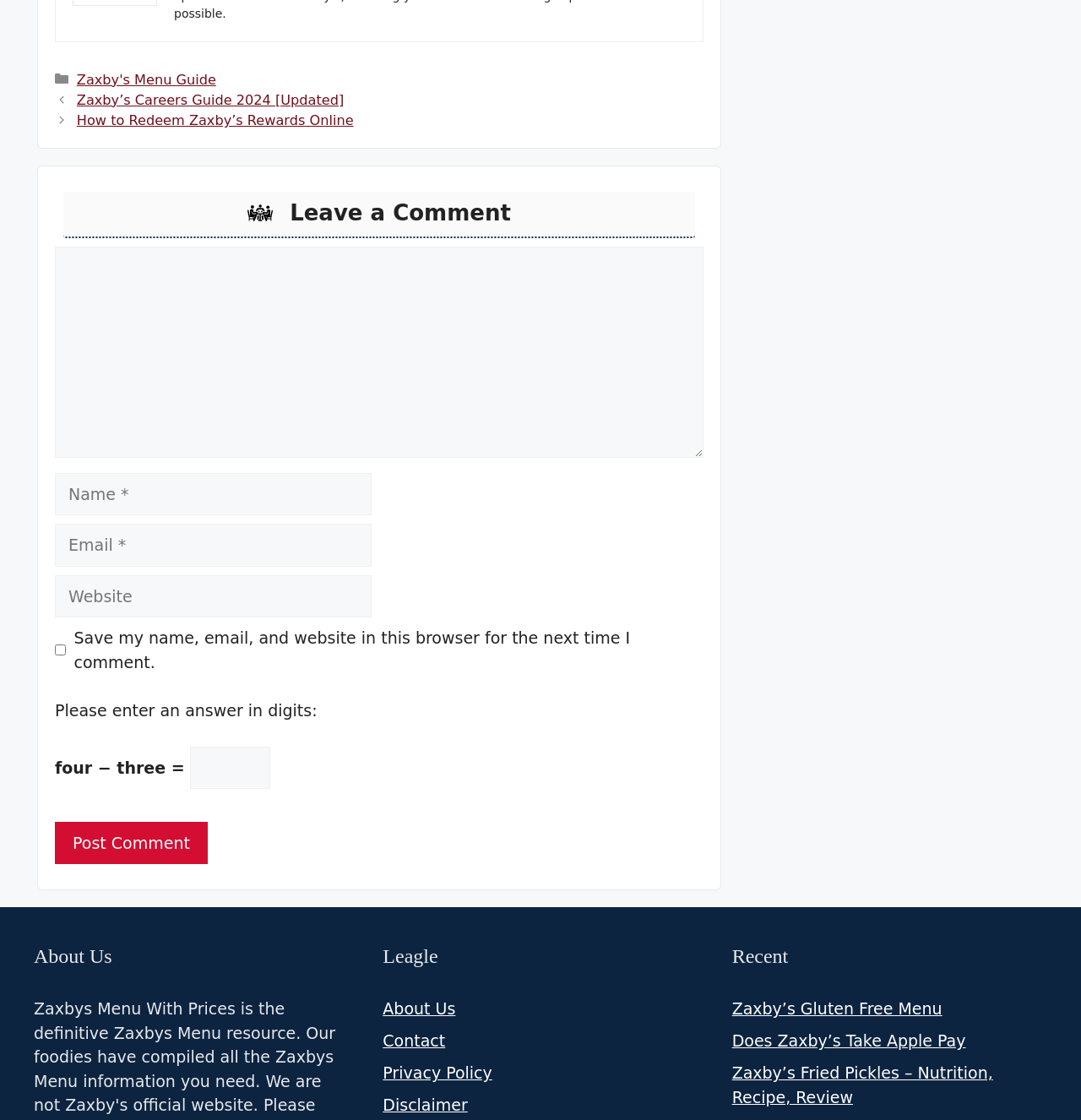Identify the bounding box coordinates for the UI element described as: "Disclaimer".

[0.354, 0.978, 0.433, 0.995]